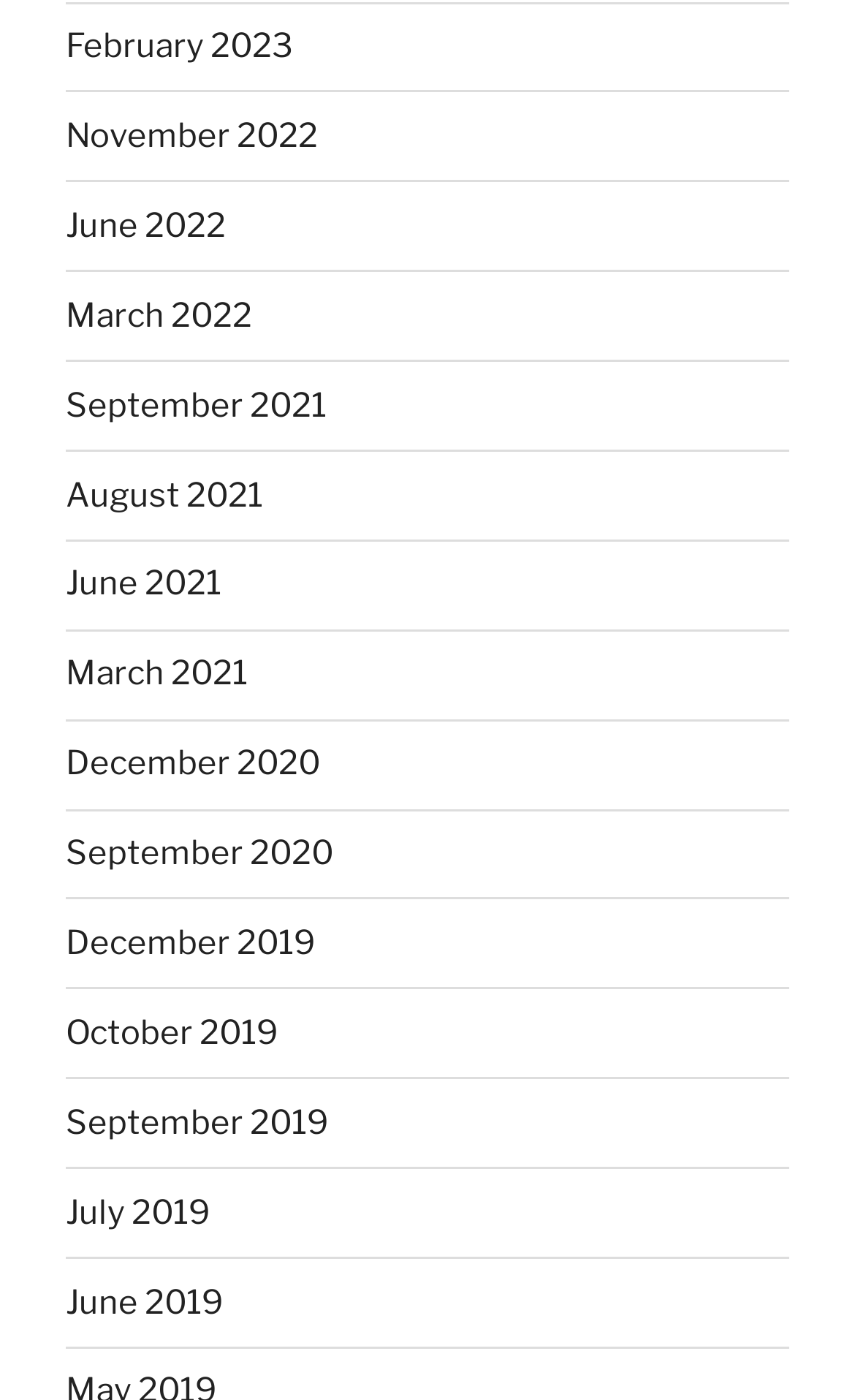Please identify the bounding box coordinates of the clickable element to fulfill the following instruction: "view February 2023". The coordinates should be four float numbers between 0 and 1, i.e., [left, top, right, bottom].

[0.077, 0.019, 0.344, 0.047]